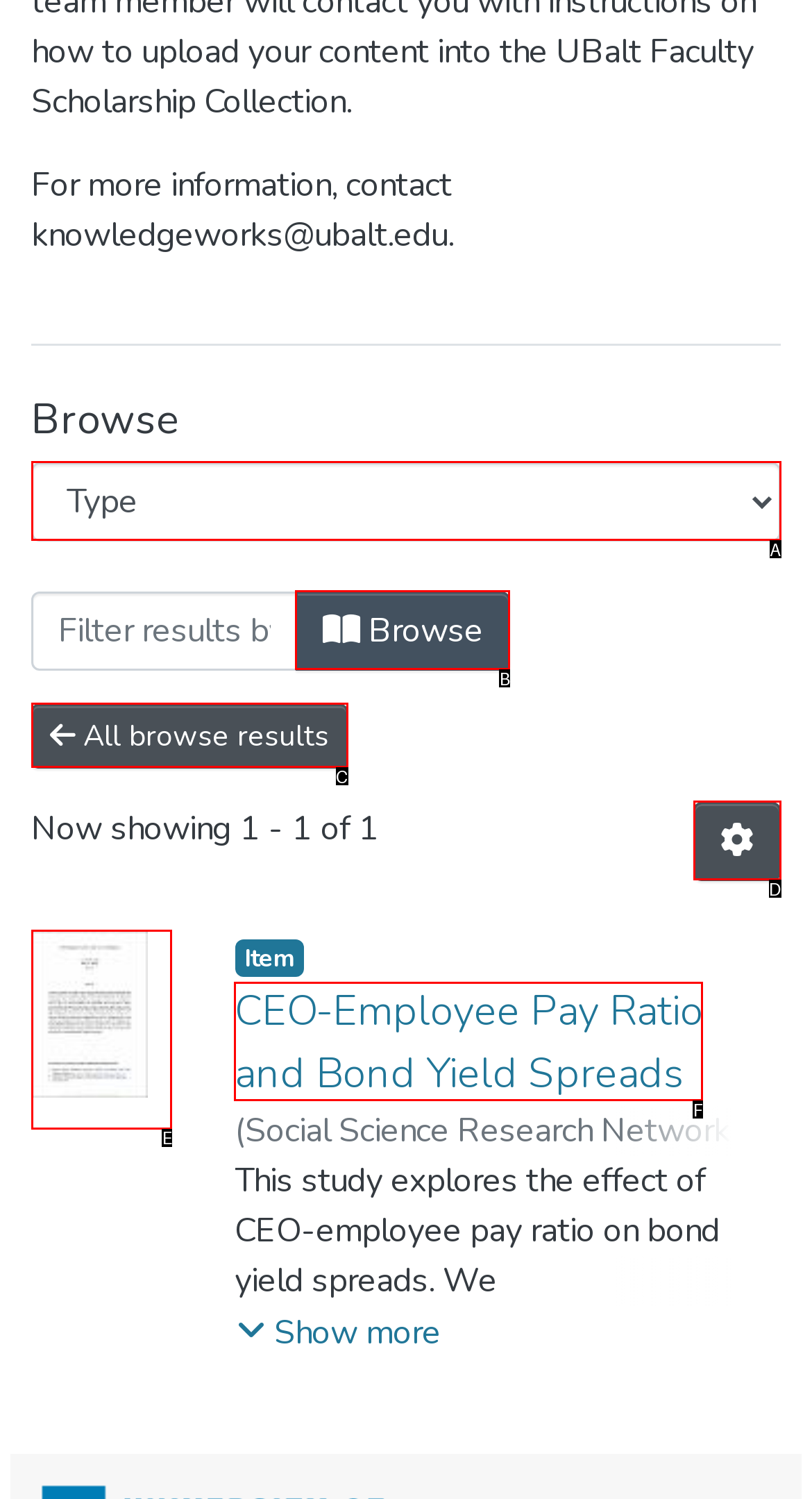Given the element description: Browse, choose the HTML element that aligns with it. Indicate your choice with the corresponding letter.

B